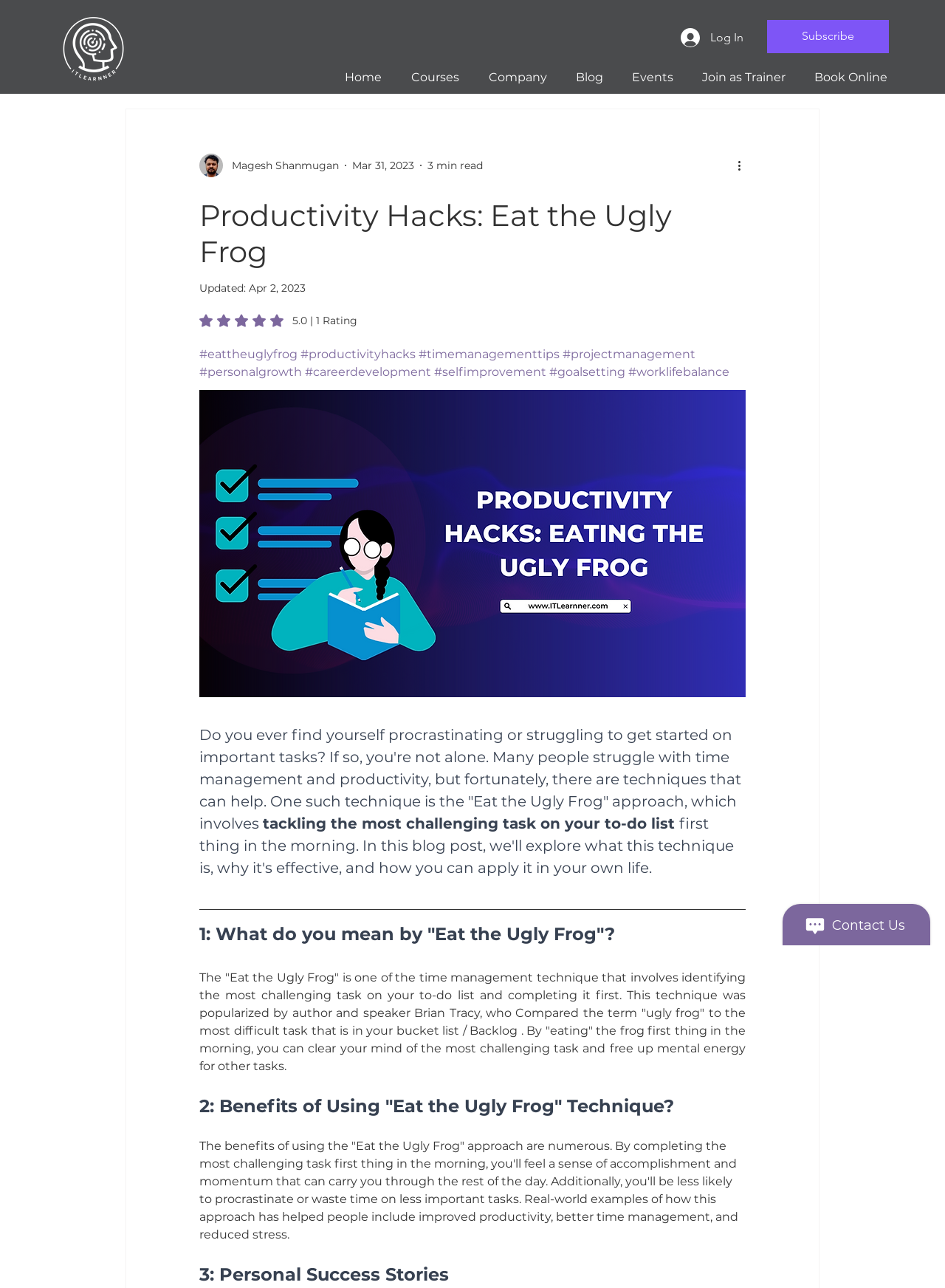Pinpoint the bounding box coordinates for the area that should be clicked to perform the following instruction: "Click the 'More actions' button".

[0.778, 0.122, 0.797, 0.135]